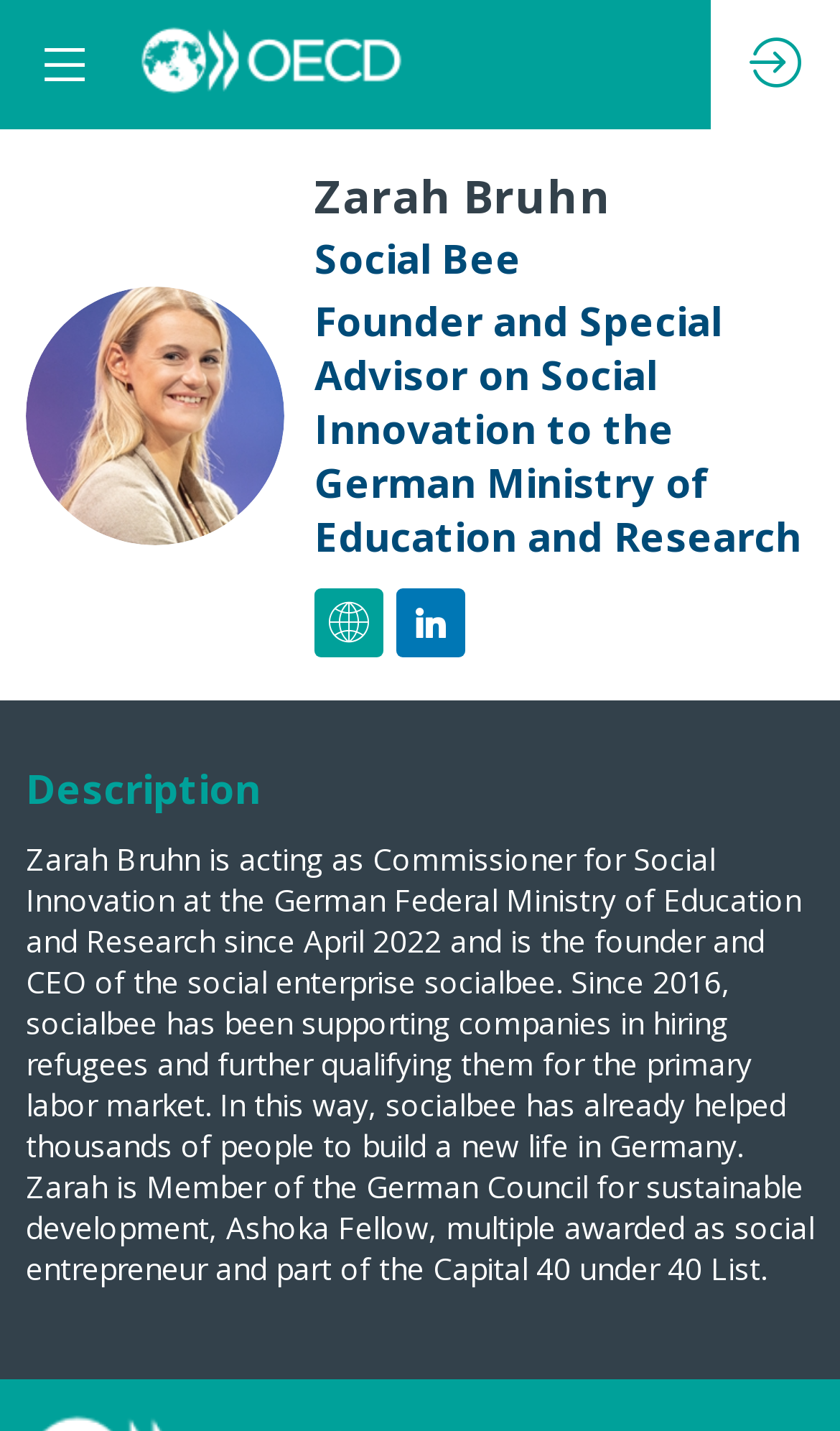Give a detailed explanation of the elements present on the webpage.

The webpage is about Zarah Bruhn, a social entrepreneur and innovator. At the top of the page, there is a large image with a caption "Inspiration, innovation and inclusion: Shaping our future with the social and solidarity economy". Below this image, there is a link with the same caption. The link is accompanied by a smaller version of the same image.

On the top-right corner of the page, there is a button with an icon. On the top-left side, there is a small text "ZB" and a heading that reads "Zarah Bruhn". Below this heading, there are two more headings that describe Zarah's roles: "Social Bee" and "Founder and Special Advisor on Social Innovation to the German Ministry of Education and Research".

On the lower half of the page, there is a heading that says "Description". Below this heading, there is a paragraph of text that describes Zarah's work as Commissioner for Social Innovation at the German Federal Ministry of Education and Research, her role as founder and CEO of socialbee, and her achievements as a social entrepreneur.

On the top-left side of the page, above the description, there is a small text that says "Loading", which may indicate that the page is still loading some content.